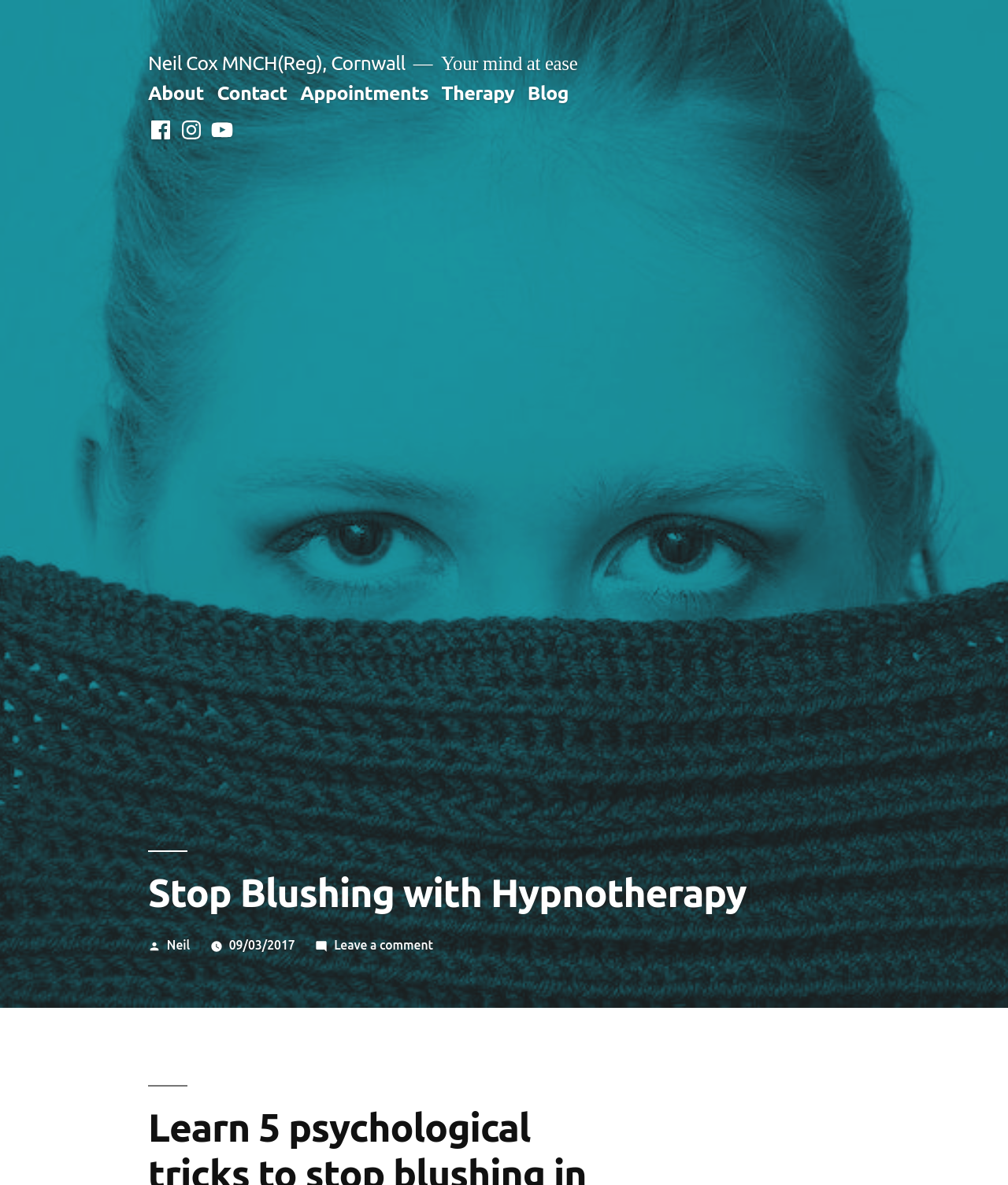Please determine the bounding box coordinates of the section I need to click to accomplish this instruction: "go to about page".

None